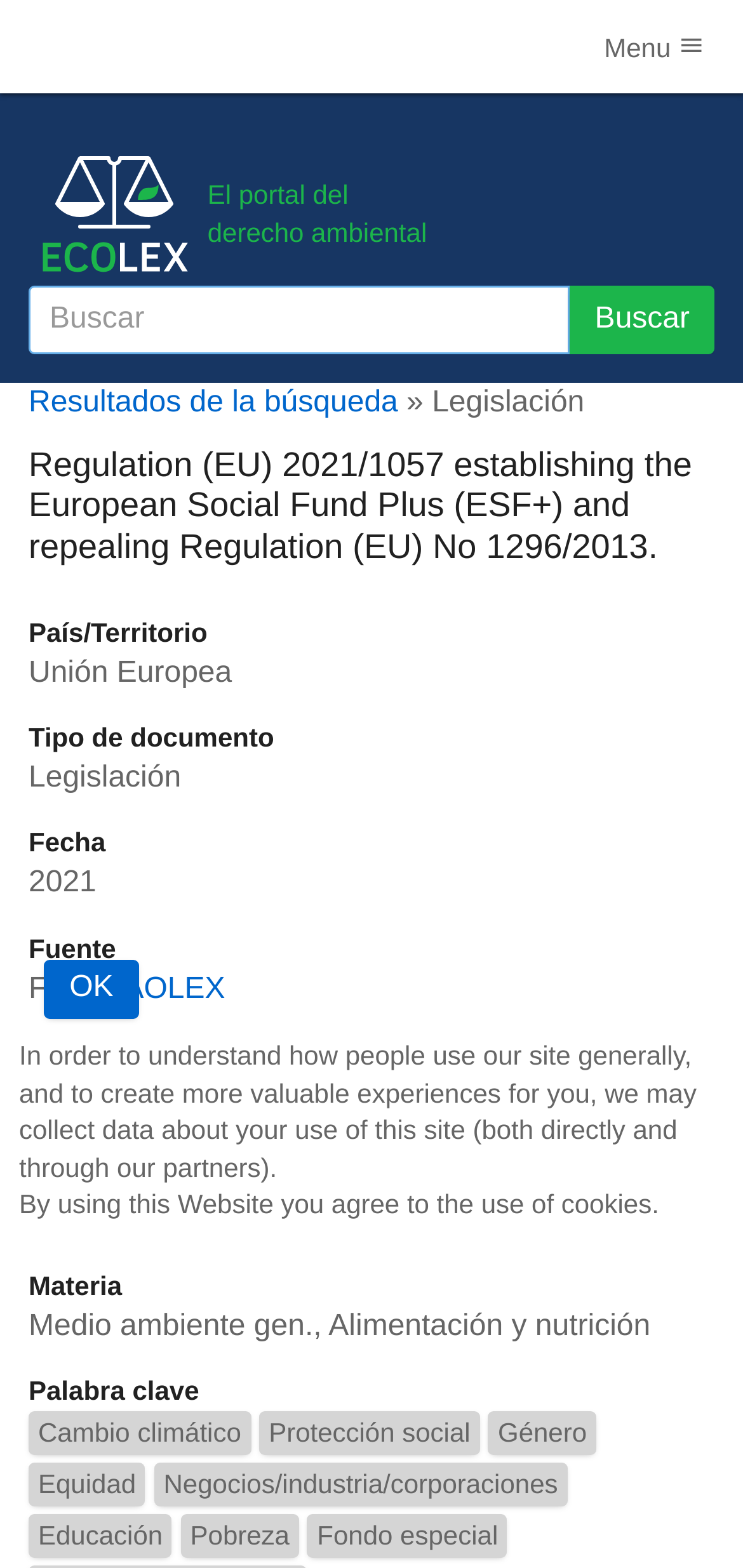Please answer the following question using a single word or phrase: 
What is the source of the regulation?

FAO,